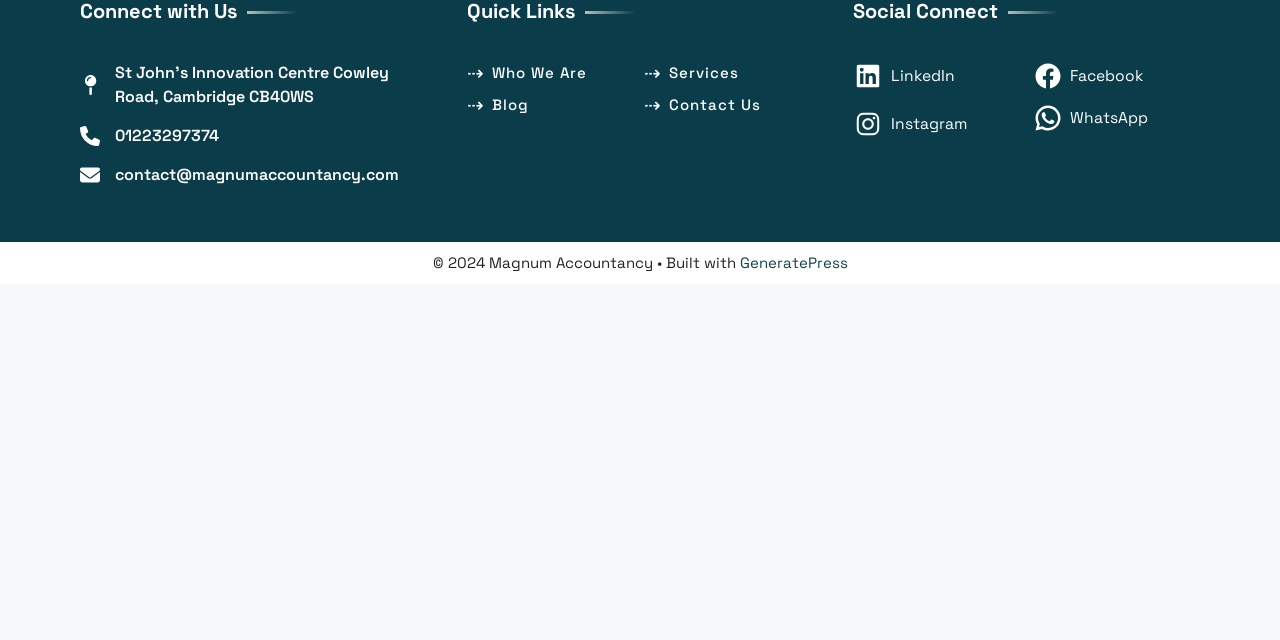Predict the bounding box of the UI element based on the description: "parent_node: contact@magnumaccountancy.com aria-label="contact@magnumaccountancy.com"". The coordinates should be four float numbers between 0 and 1, formatted as [left, top, right, bottom].

[0.062, 0.254, 0.312, 0.291]